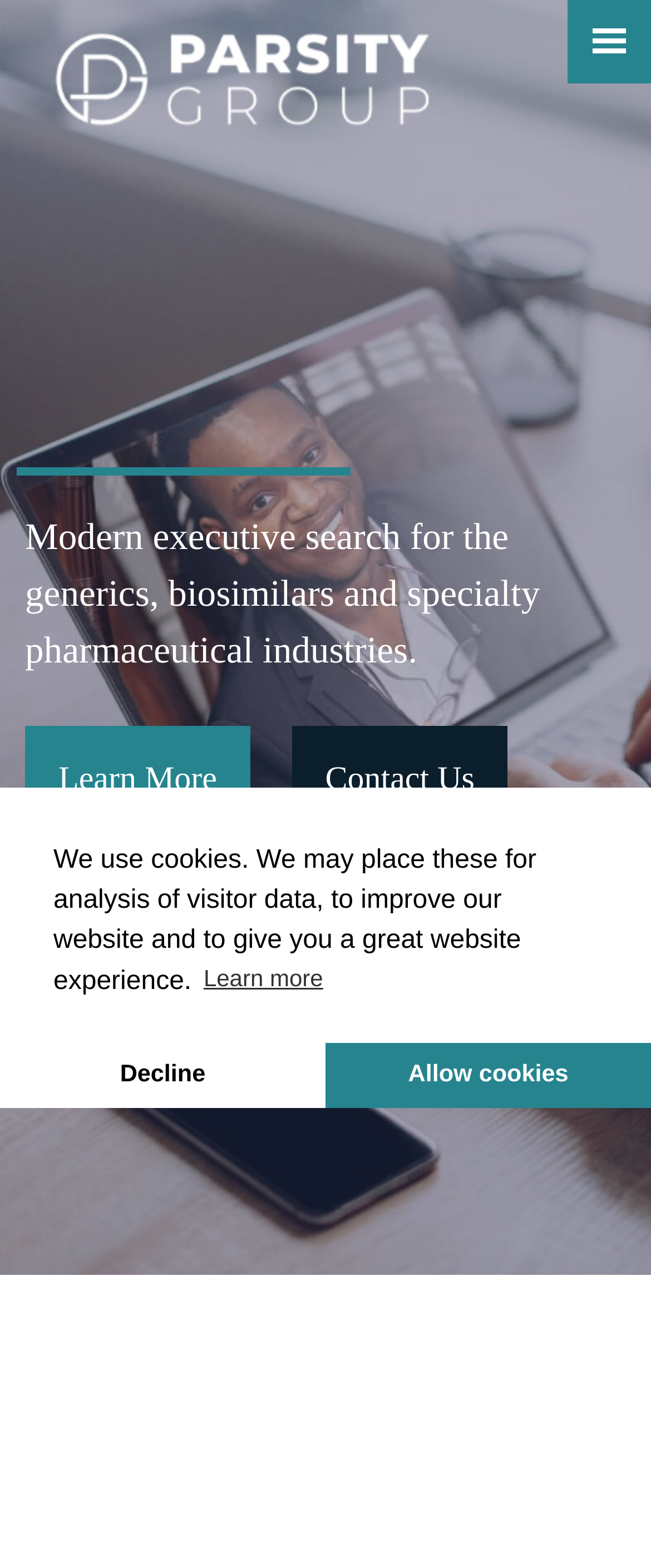Could you specify the bounding box coordinates for the clickable section to complete the following instruction: "view Solution 1 Executive Search"?

[0.038, 0.871, 0.962, 0.956]